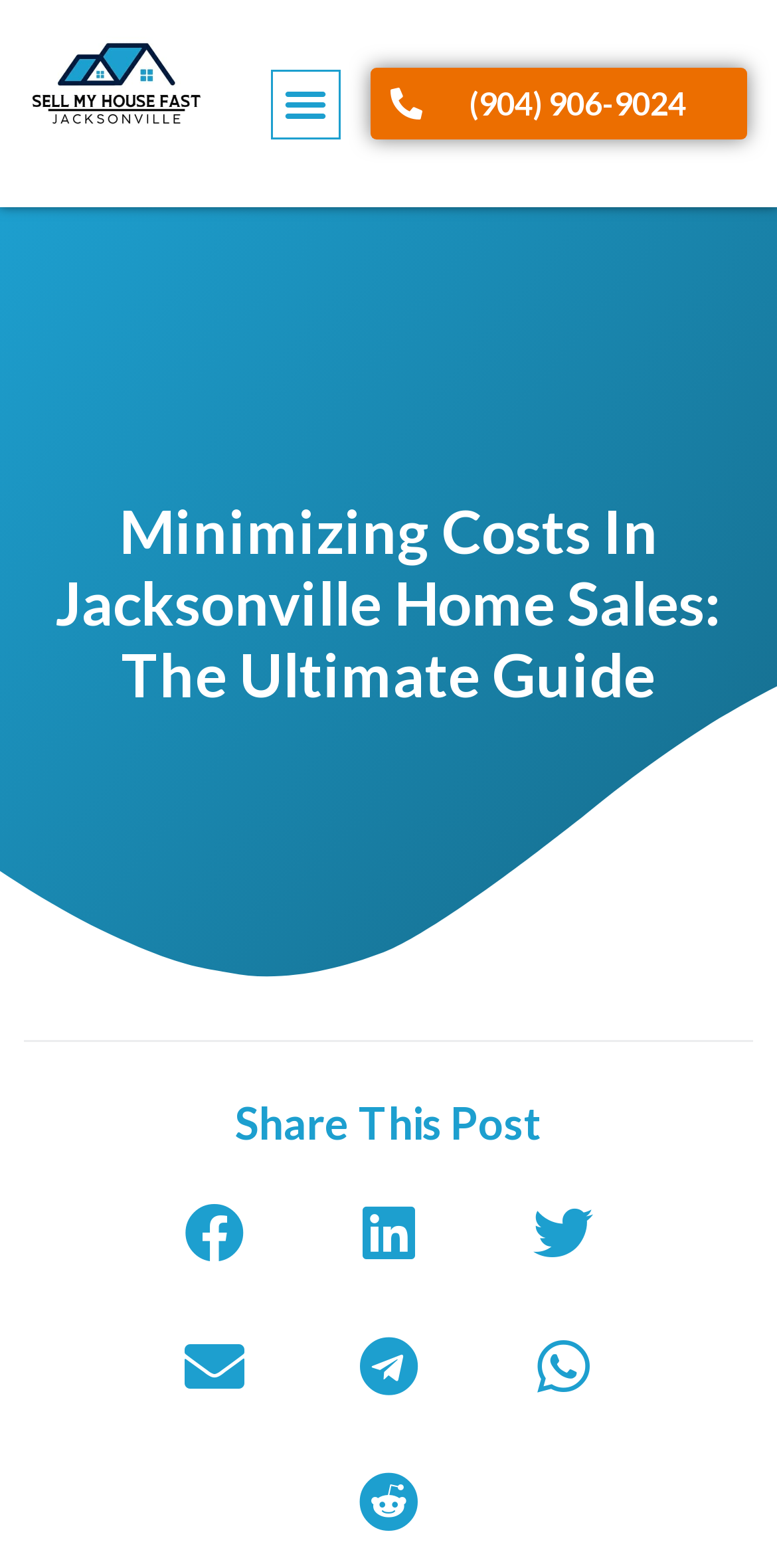Identify the bounding box coordinates of the part that should be clicked to carry out this instruction: "Share on facebook".

[0.189, 0.744, 0.362, 0.829]